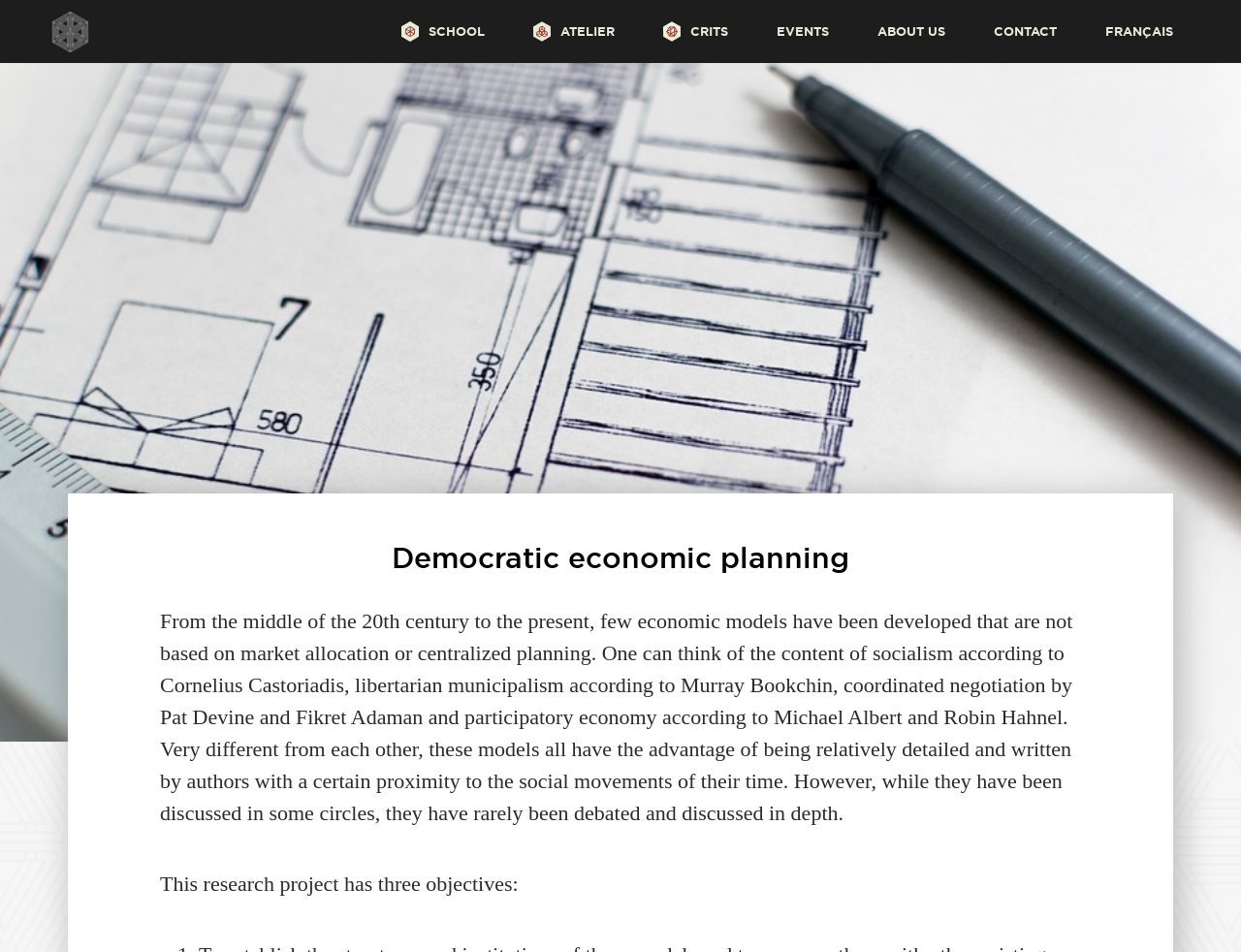Offer an in-depth caption of the entire webpage.

The webpage is about Democratic economic planning, specifically the École d'innovation sociale Élisabeth Bruyère. At the top left corner, there is a small image and a link. Below this, there is a navigation menu with 11 links: SCHOOL, PROGRAMS, CAMPUS, PROFESSORS, PEDAGOGY, FUNDING, ENROLLMENT, PODCASTS, ATELIER, CRITS, and EVENTS. 

To the right of the navigation menu, there are 14 more links: ATELIER, THE SPACE & ROOM RESERVATION, PARTICIPATORY BUDGET 2023, CLINICS, ANIMATION AND GROUP FACILITATION AT THE ATELIER, OUR TEAM & BOARD OF DIRECTORS, TEAM, ONGOING RESEARCH, RESEARCH AXIS, PUBLICATIONS, LOGBOOK, PARTNERS, SYMPOSIUM, and ABOUT US. 

Below these links, there is a heading "Democratic economic planning" followed by a paragraph of text discussing various economic models that are not based on market allocation or centralized planning. The text mentions several authors and their models, including socialism, libertarian municipalism, coordinated negotiation, and participatory economy. 

Further down, there is another paragraph of text stating that the research project has three objectives, but the specific objectives are not mentioned. At the very bottom, there are four more links: CONTACT, FRANÇAIS, and two more that are not visible in the provided accessibility tree.